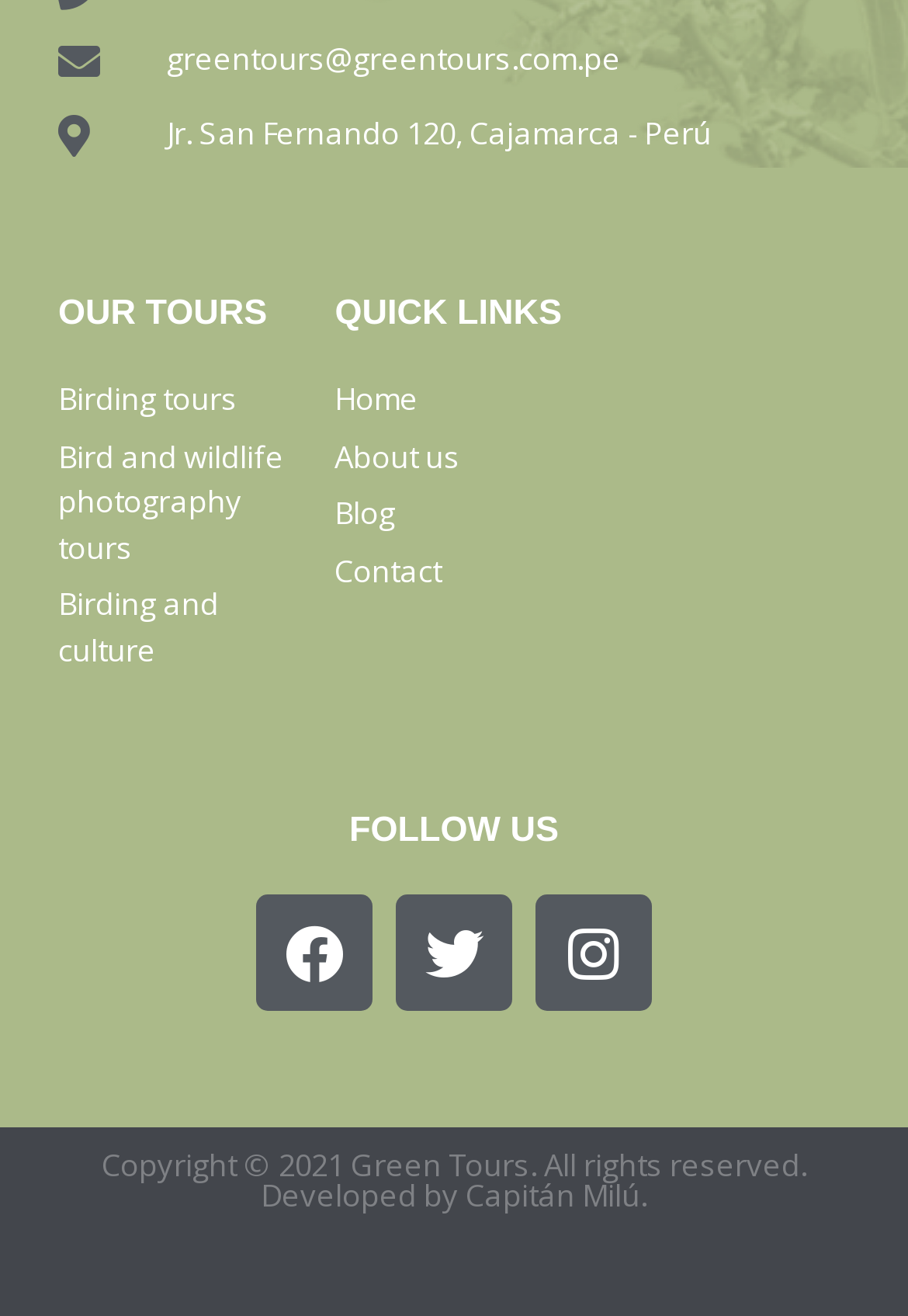What is the copyright year of Green Tours' website?
Carefully analyze the image and provide a thorough answer to the question.

I found the copyright year by looking at the static text element at the bottom section of the page, which reads 'Copyright © 2021 Green Tours. All rights reserved'.